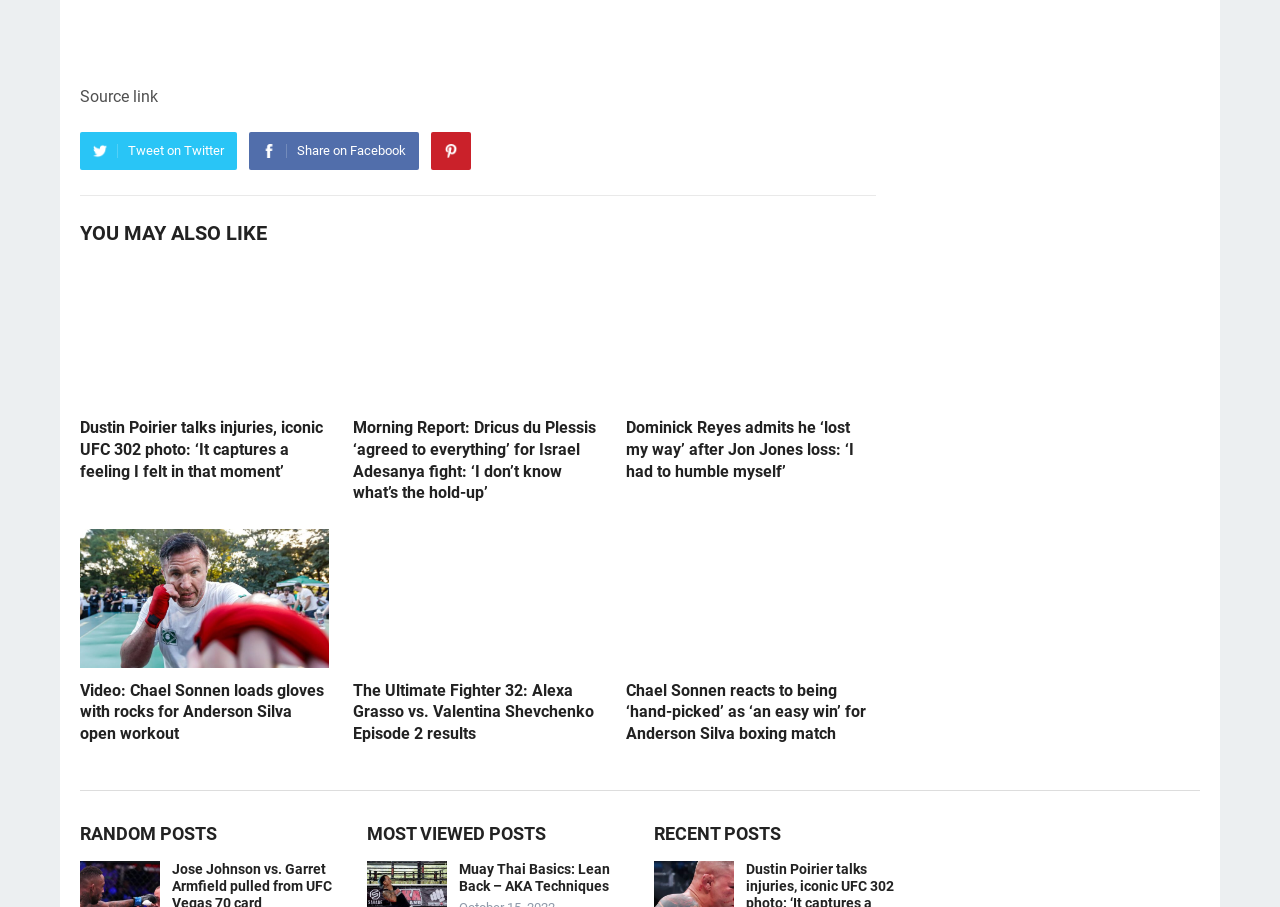Using the webpage screenshot, find the UI element described by Source link. Provide the bounding box coordinates in the format (top-left x, top-left y, bottom-right x, bottom-right y), ensuring all values are floating point numbers between 0 and 1.

[0.062, 0.096, 0.123, 0.117]